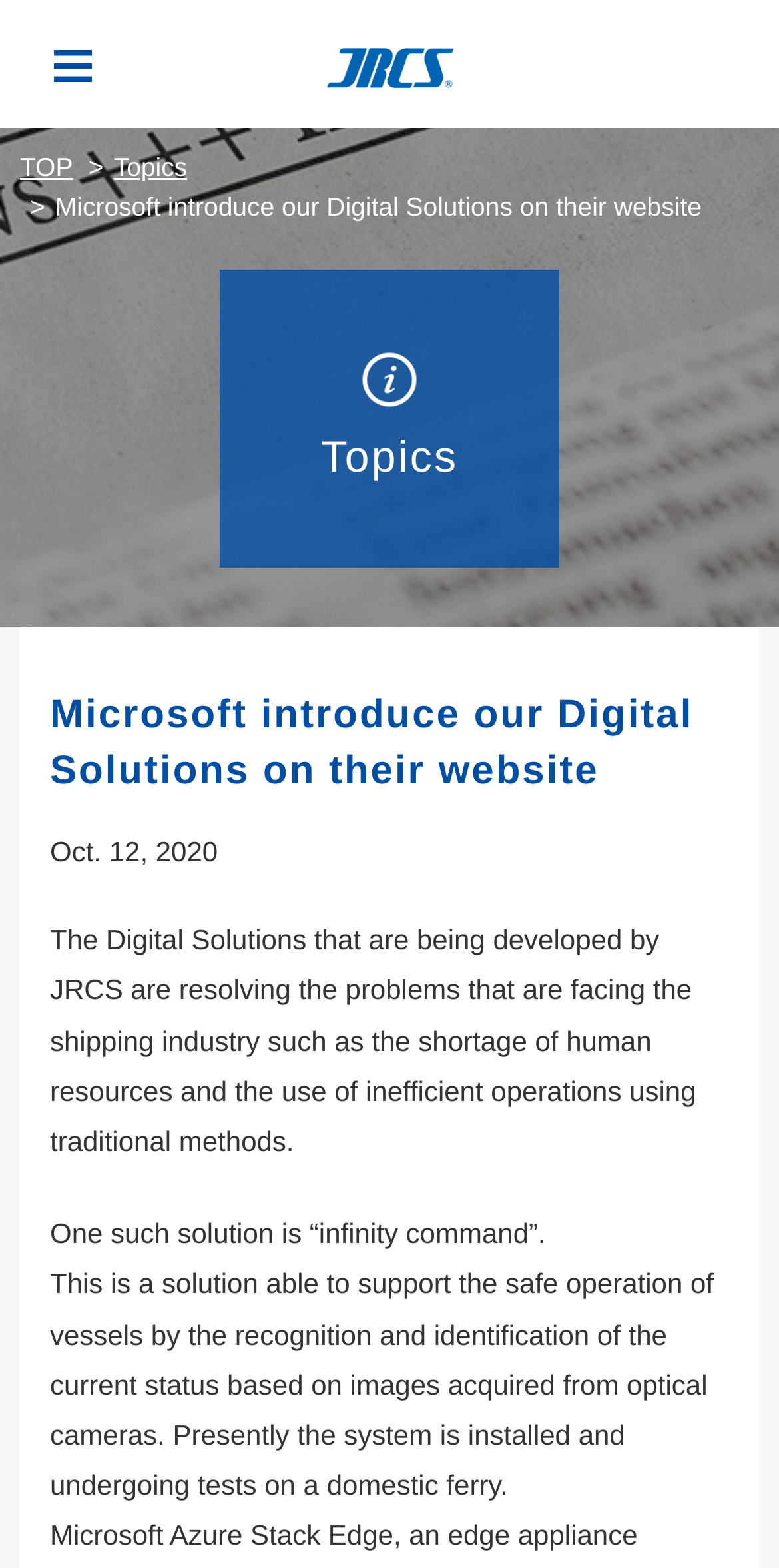How many solutions are mentioned on the webpage?
From the image, respond with a single word or phrase.

One